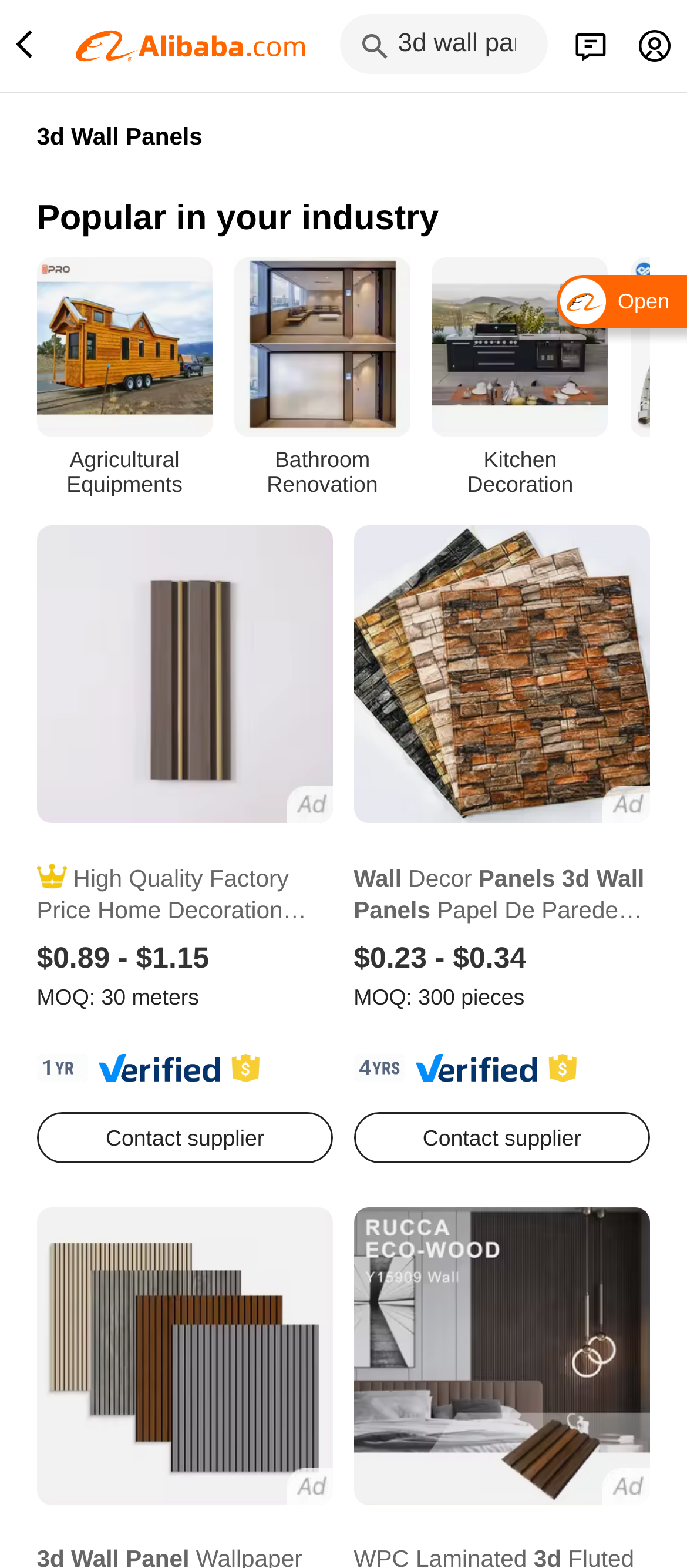Give the bounding box coordinates for the element described by: "Bathroom Renovation".

[0.341, 0.164, 0.597, 0.317]